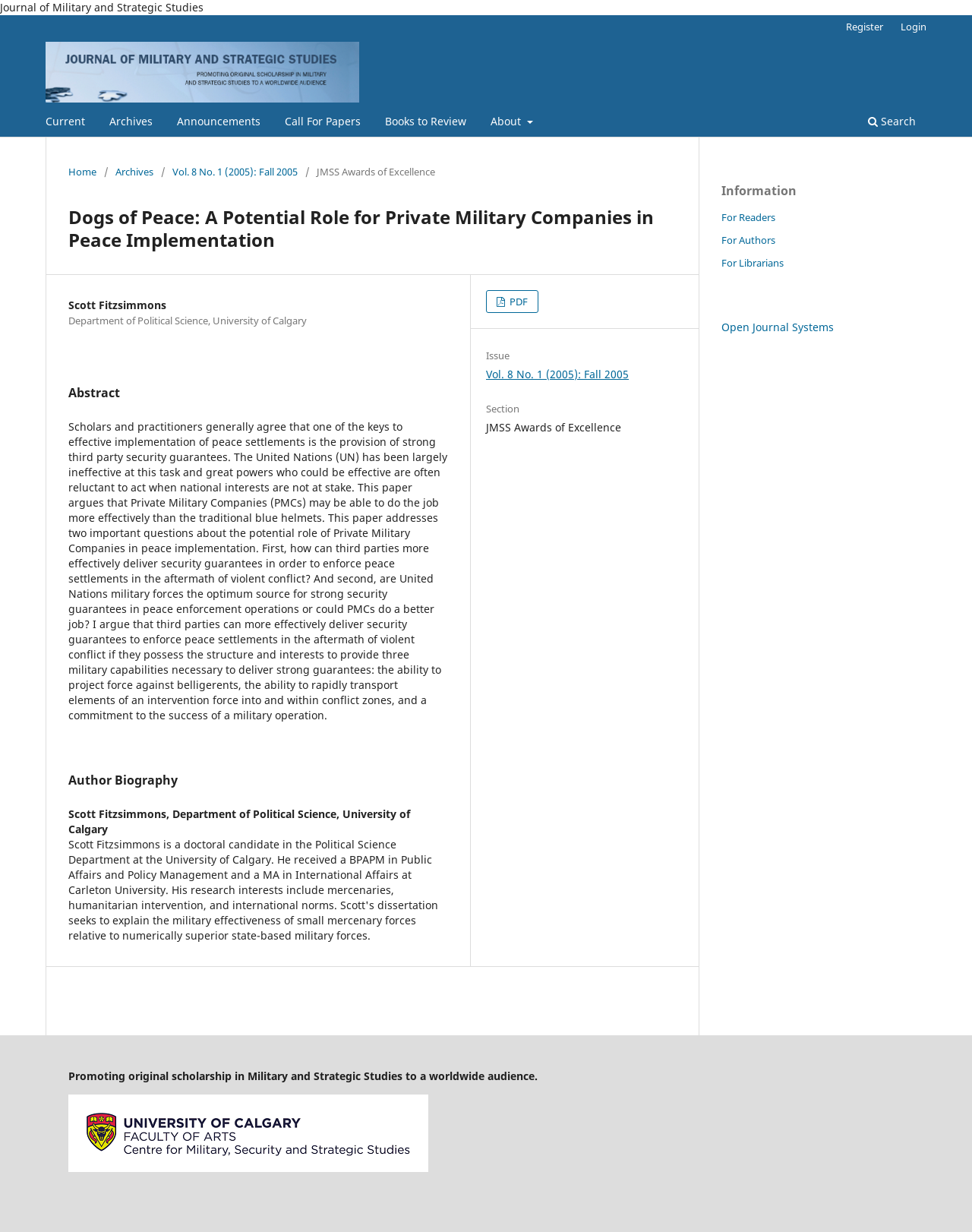Answer the following in one word or a short phrase: 
What is the issue of the journal?

Vol. 8 No. 1 (2005): Fall 2005